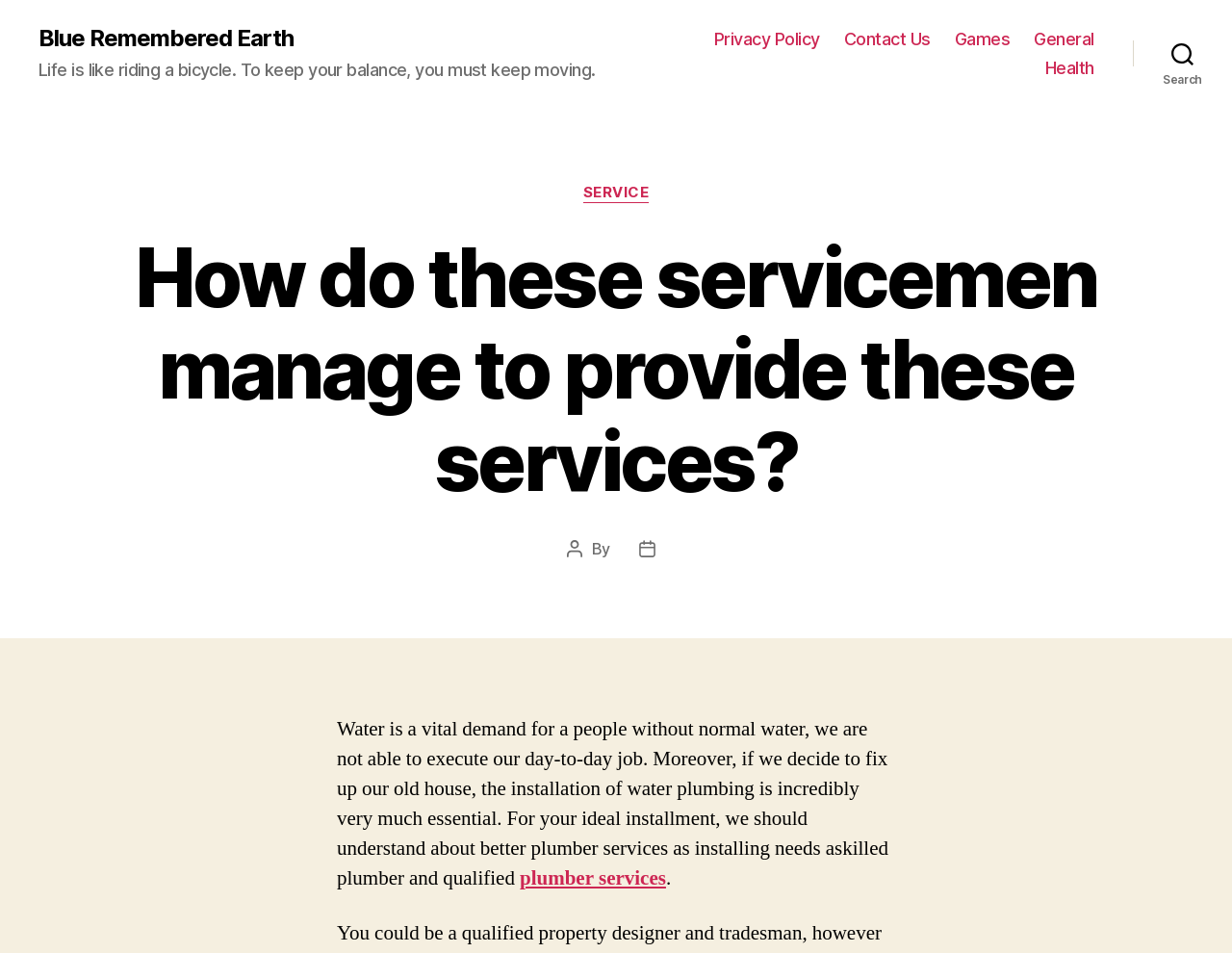Locate the heading on the webpage and return its text.

How do these servicemen manage to provide these services?